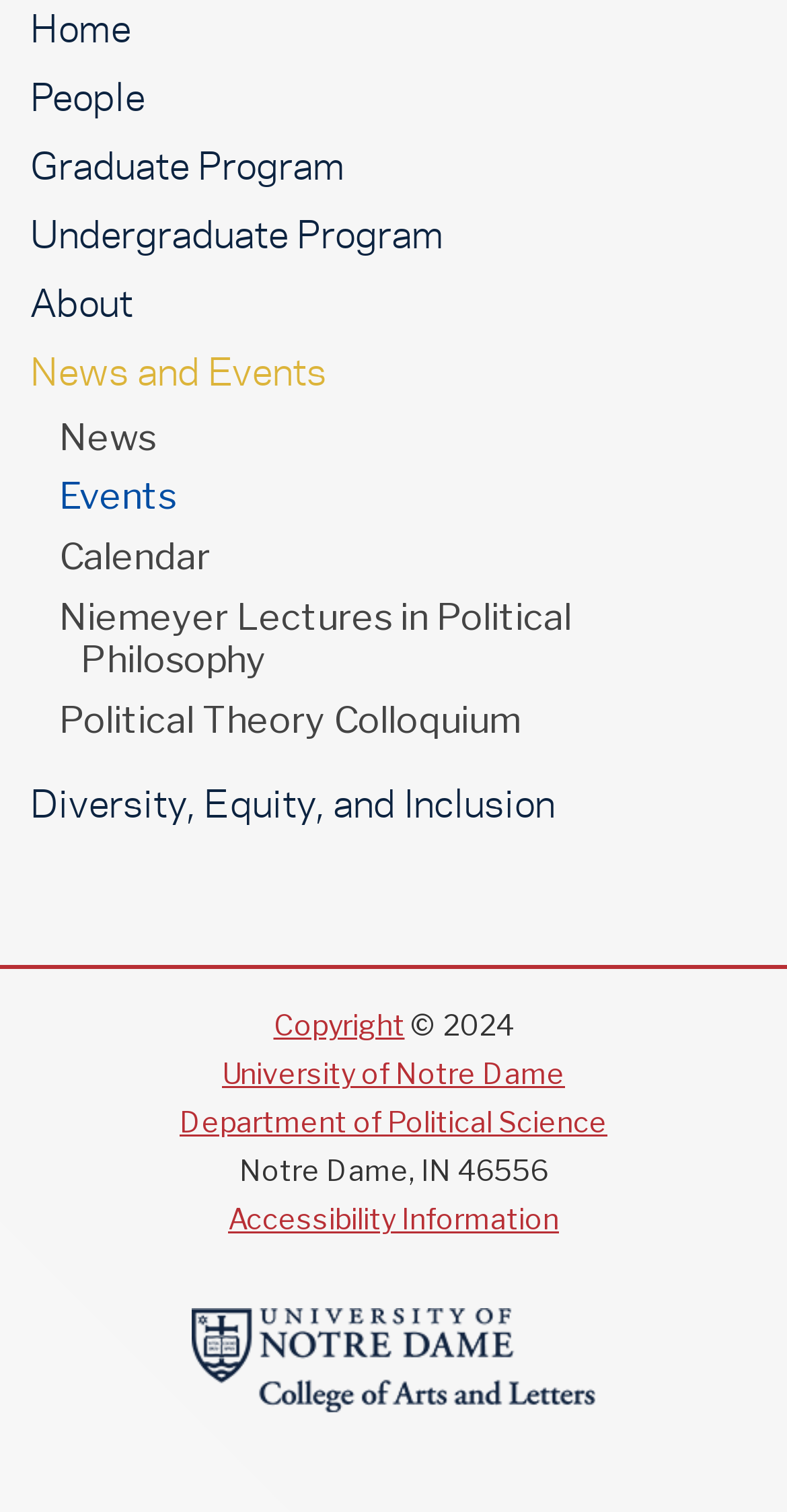Identify the bounding box coordinates of the section to be clicked to complete the task described by the following instruction: "Learn about Diversity, Equity, and Inclusion". The coordinates should be four float numbers between 0 and 1, formatted as [left, top, right, bottom].

[0.038, 0.512, 0.962, 0.553]